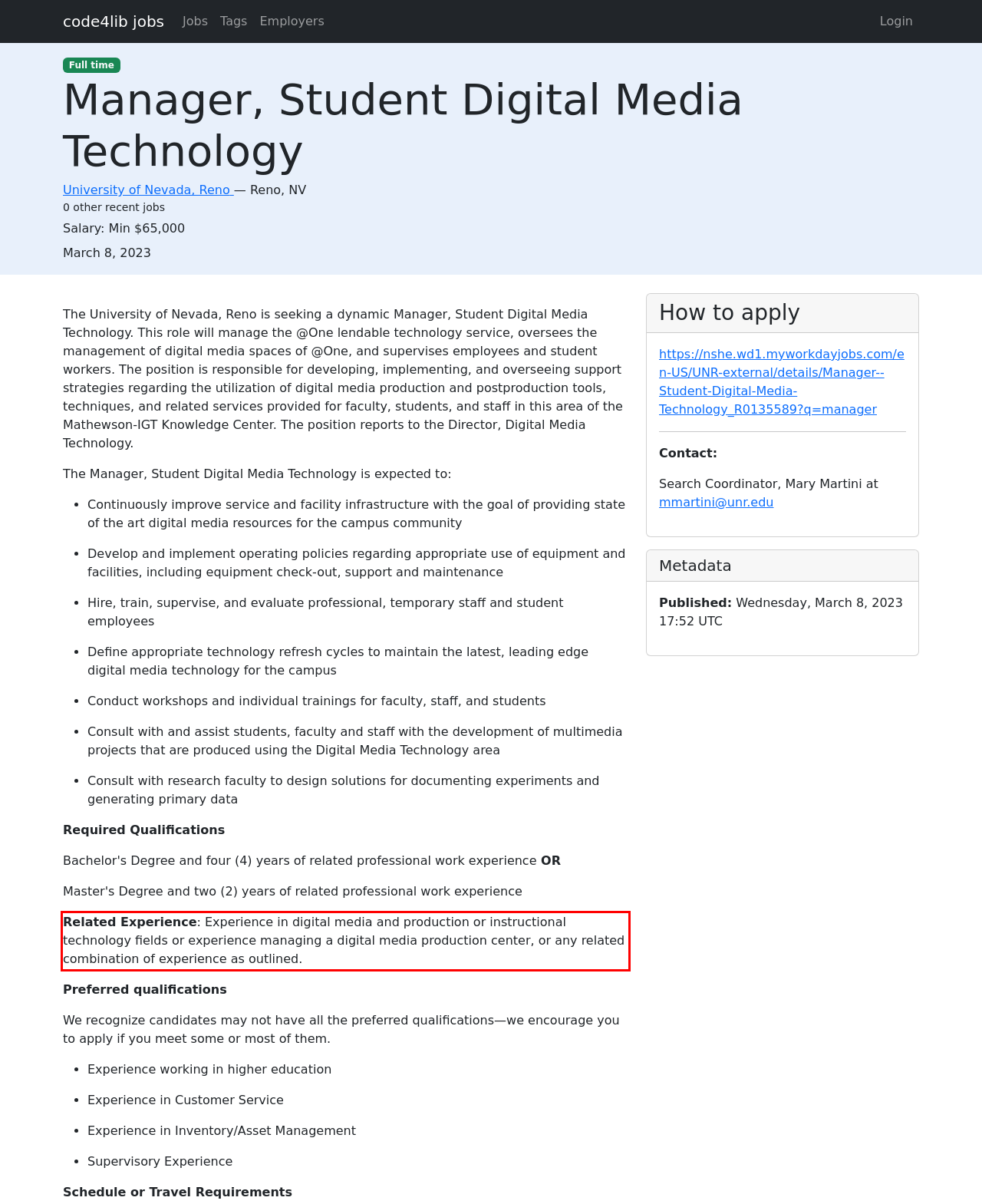Please recognize and transcribe the text located inside the red bounding box in the webpage image.

Related Experience: Experience in digital media and production or instructional technology fields or experience managing a digital media production center, or any related combination of experience as outlined.